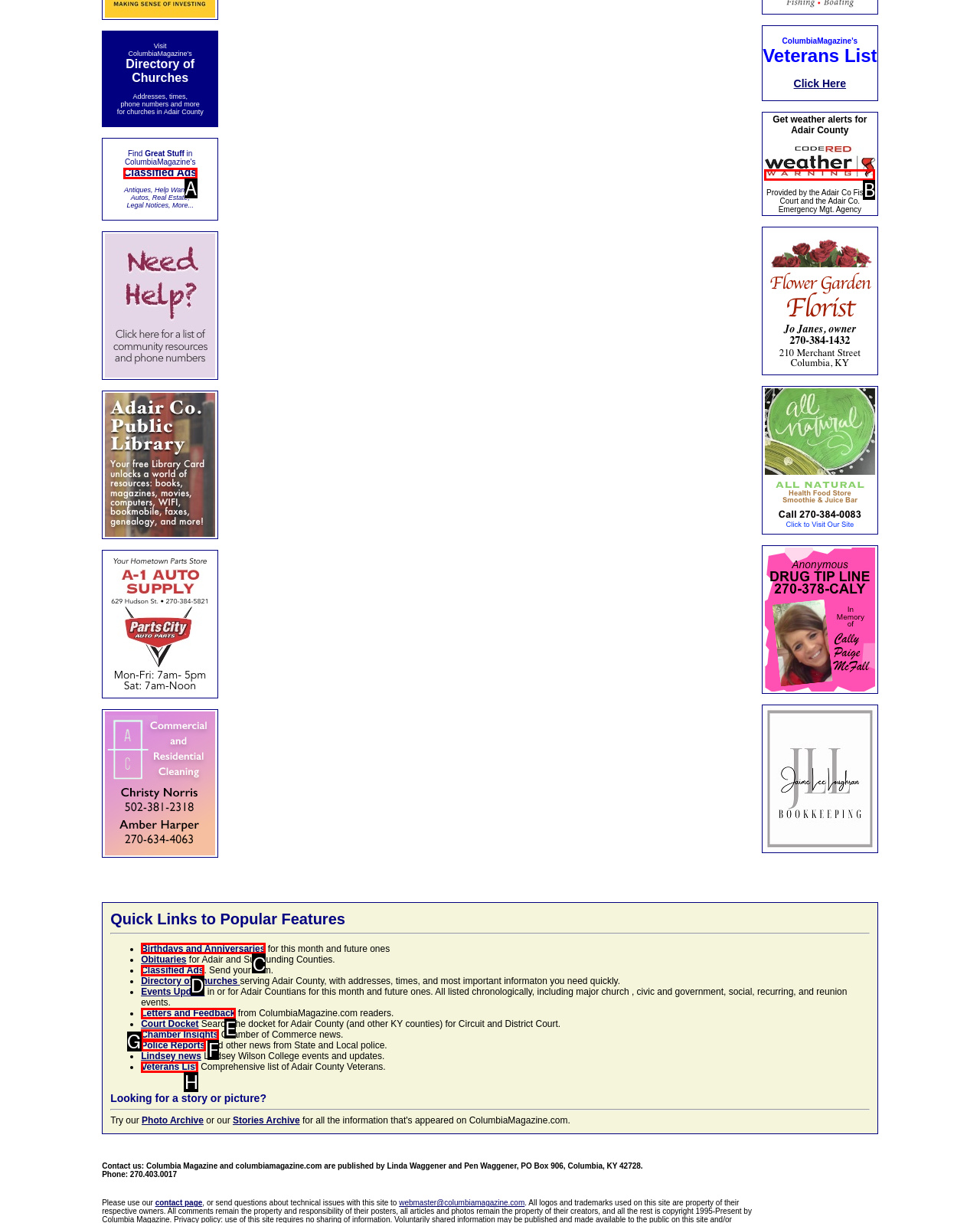Choose the UI element you need to click to carry out the task: Click on Birthdays and Anniversaries.
Respond with the corresponding option's letter.

C